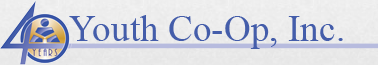Observe the image and answer the following question in detail: How many years of service is Youth Co-Op, Inc. celebrating?

The image showcases the logo of Youth Co-Op, Inc., emphasizing its 40 years of service in the community, which is a significant milestone in the organization's history.